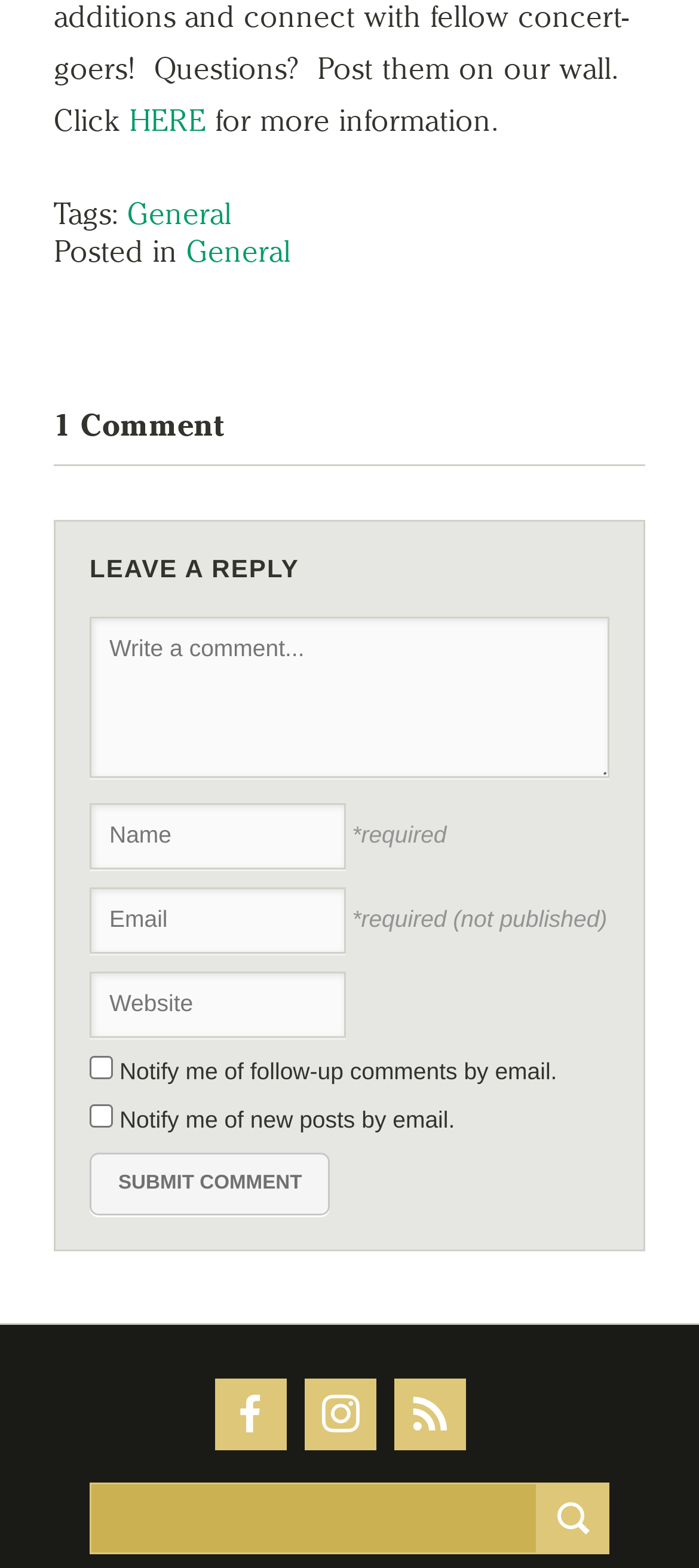Refer to the screenshot and give an in-depth answer to this question: How many links are there in the footer?

I examined the footer section and found three links: 'General', 'General', and another one with no text.